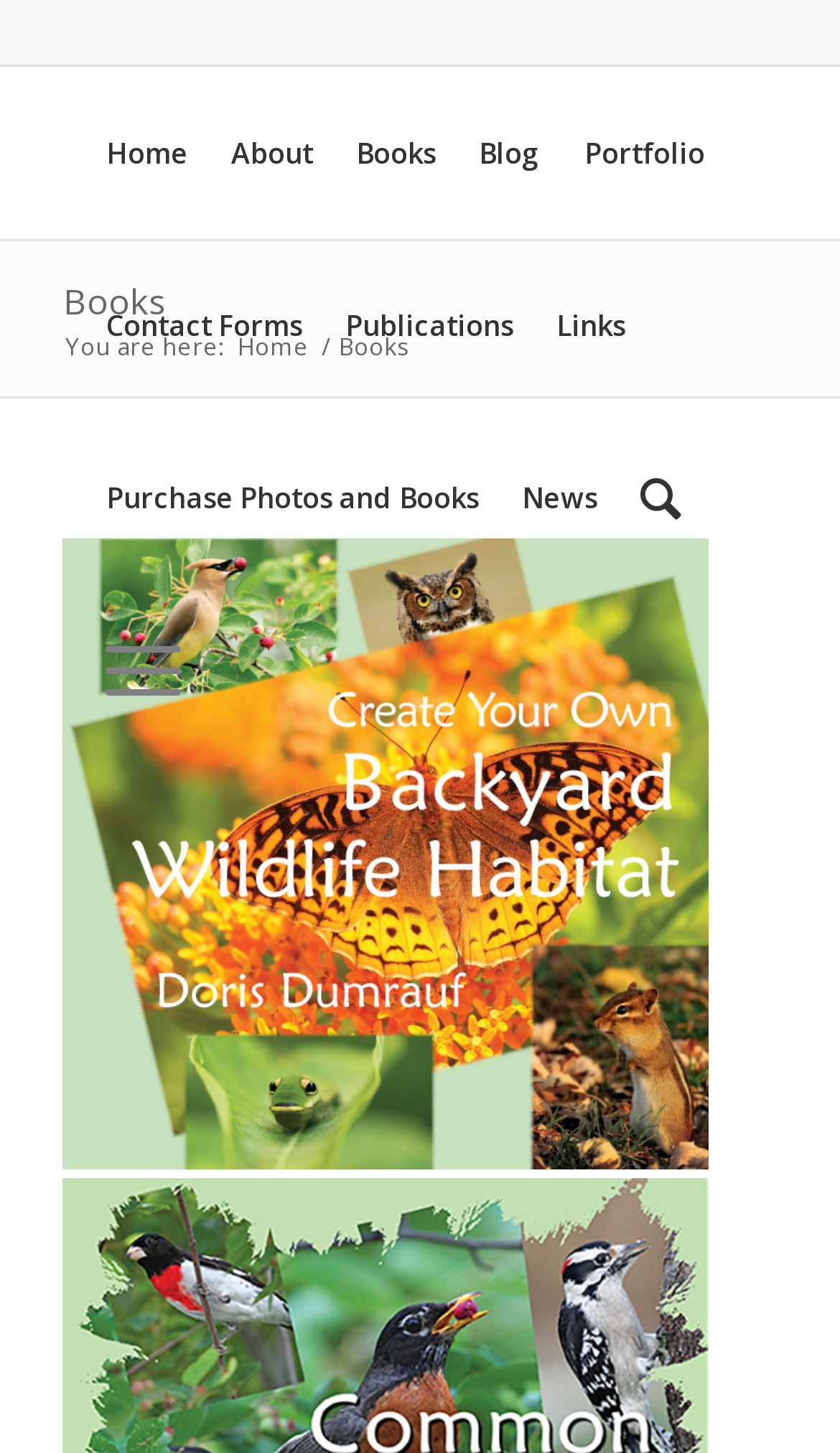Predict the bounding box coordinates of the area that should be clicked to accomplish the following instruction: "purchase photos and books". The bounding box coordinates should consist of four float numbers between 0 and 1, i.e., [left, top, right, bottom].

[0.075, 0.283, 0.57, 0.402]